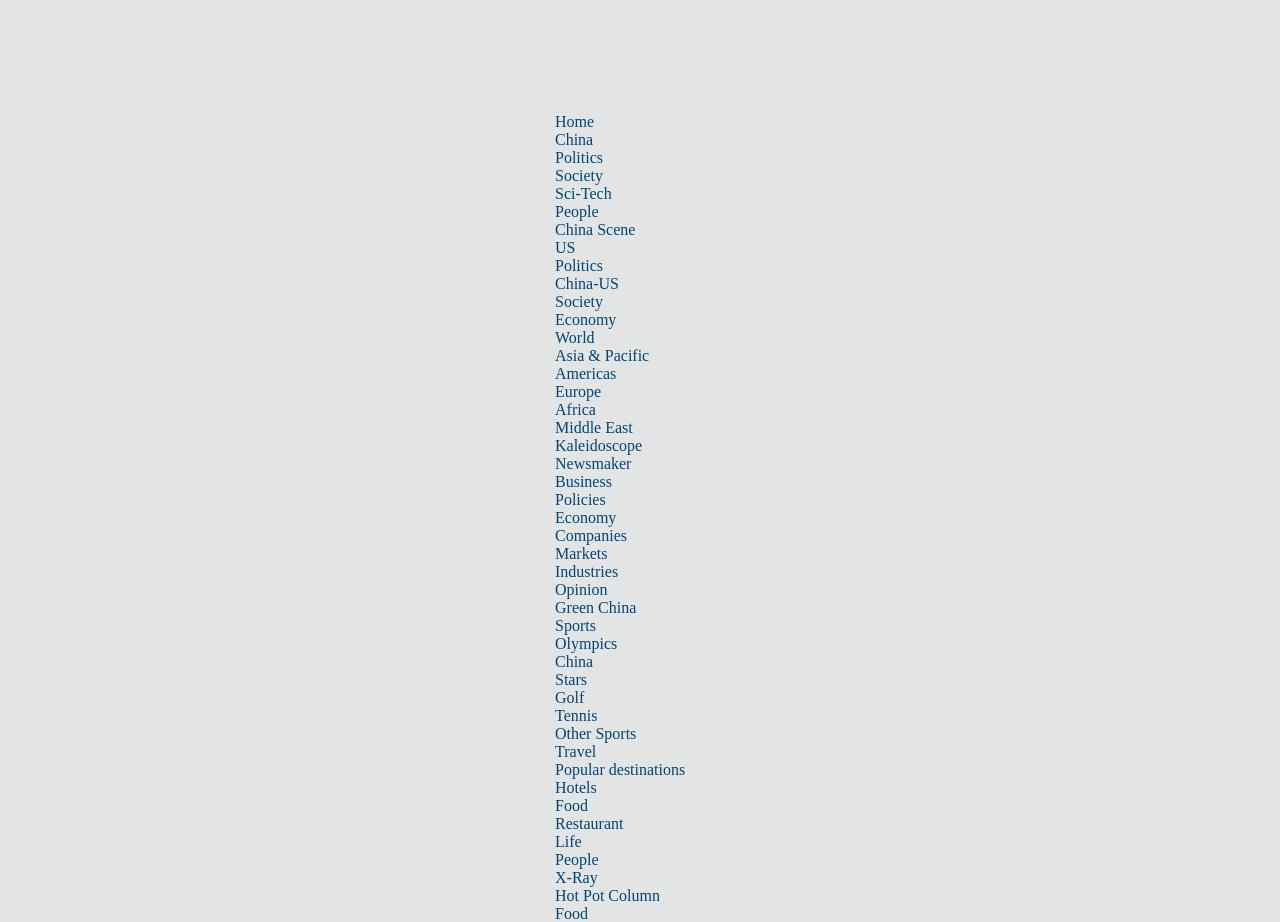Please identify the bounding box coordinates for the region that you need to click to follow this instruction: "Check out the 'Hot Pot Column'".

[0.434, 0.962, 0.516, 0.98]